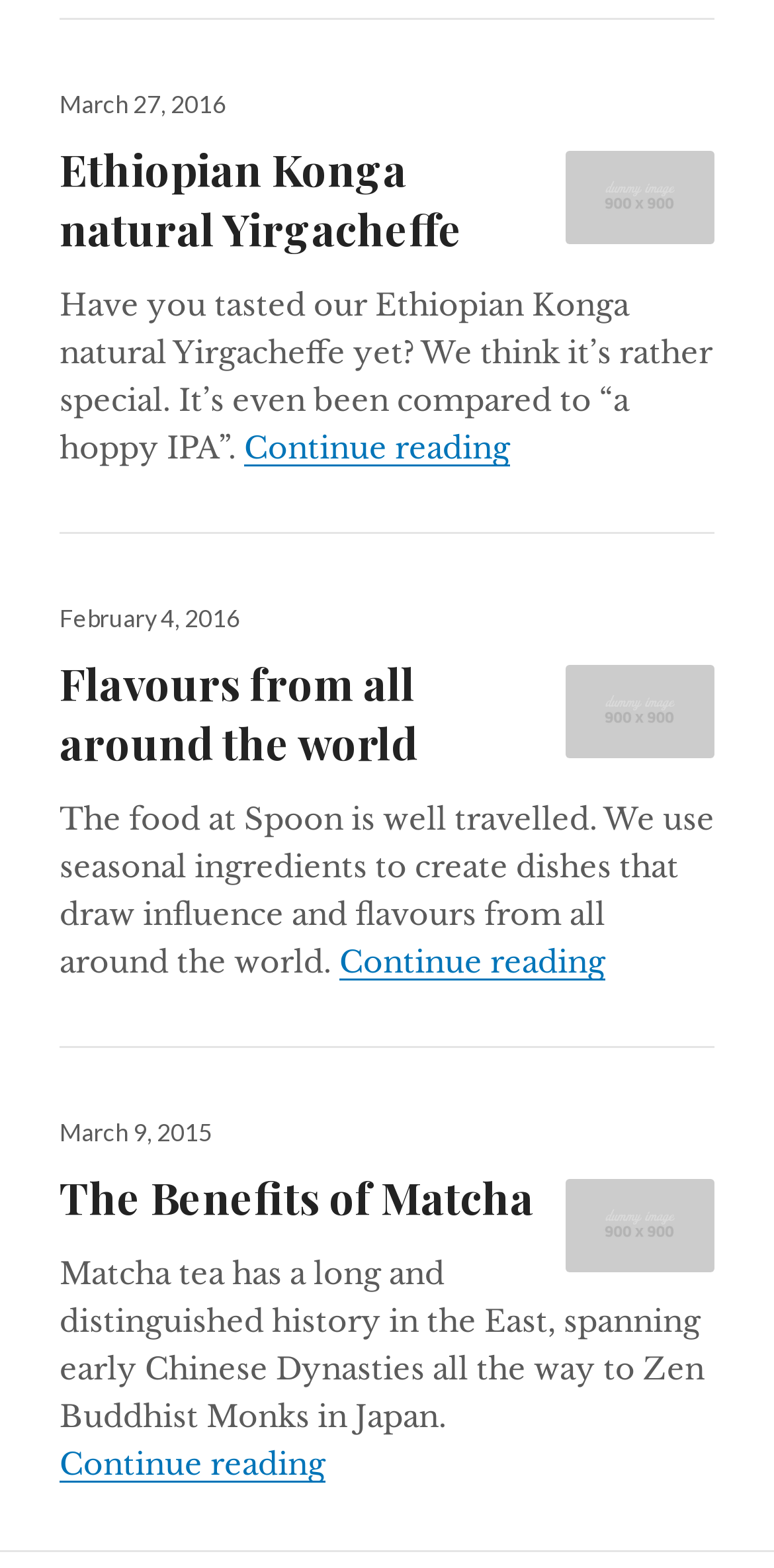Determine the bounding box coordinates of the target area to click to execute the following instruction: "View the article about Flavours from all around the world."

[0.077, 0.416, 0.923, 0.492]